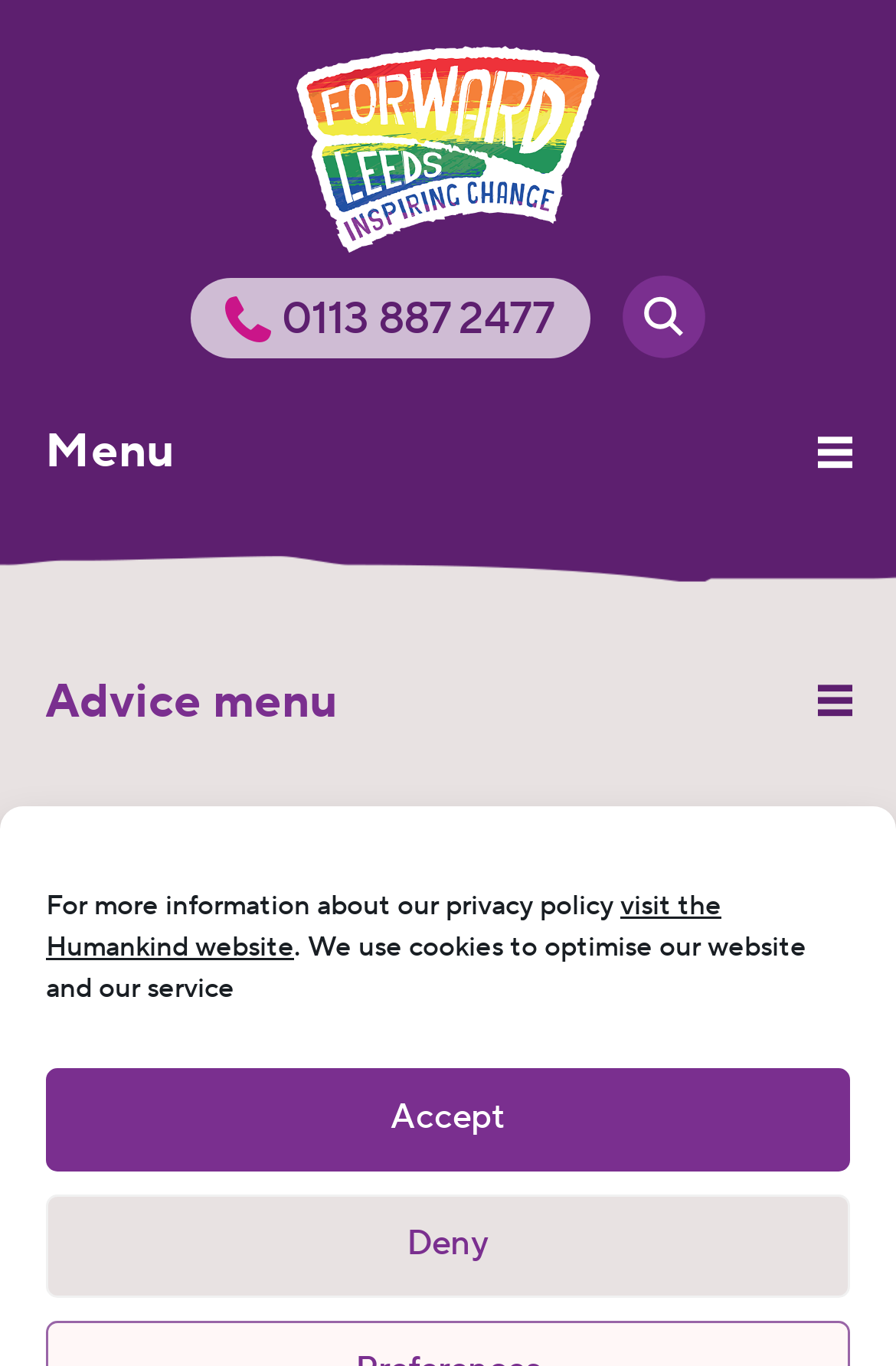What is the phone number to contact?
Please provide a comprehensive answer based on the contents of the image.

I found the phone number by looking at the static text element located at the top of the webpage, which displays the contact information.